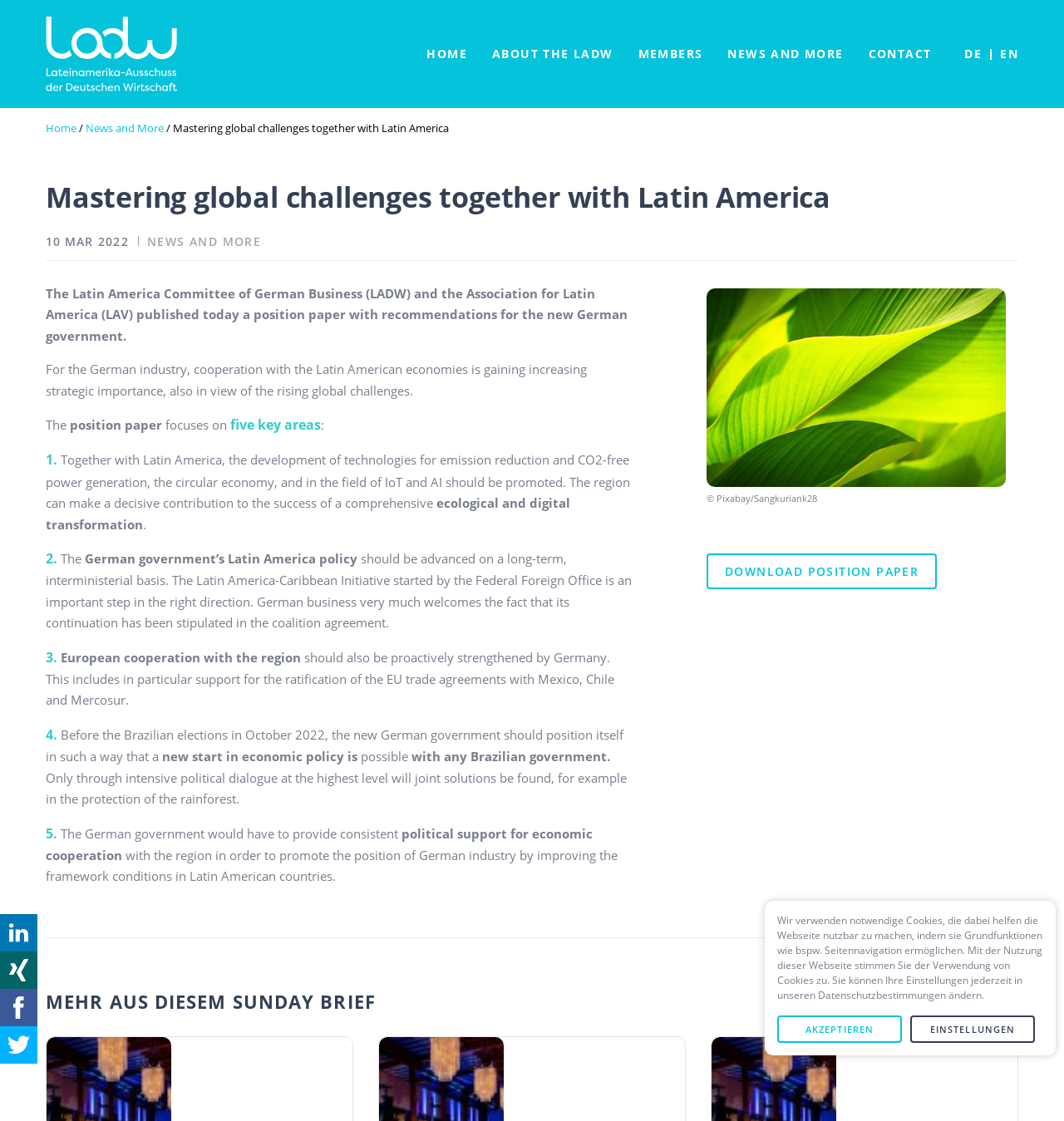Can you extract the primary headline text from the webpage?

Mastering global challenges together with Latin America